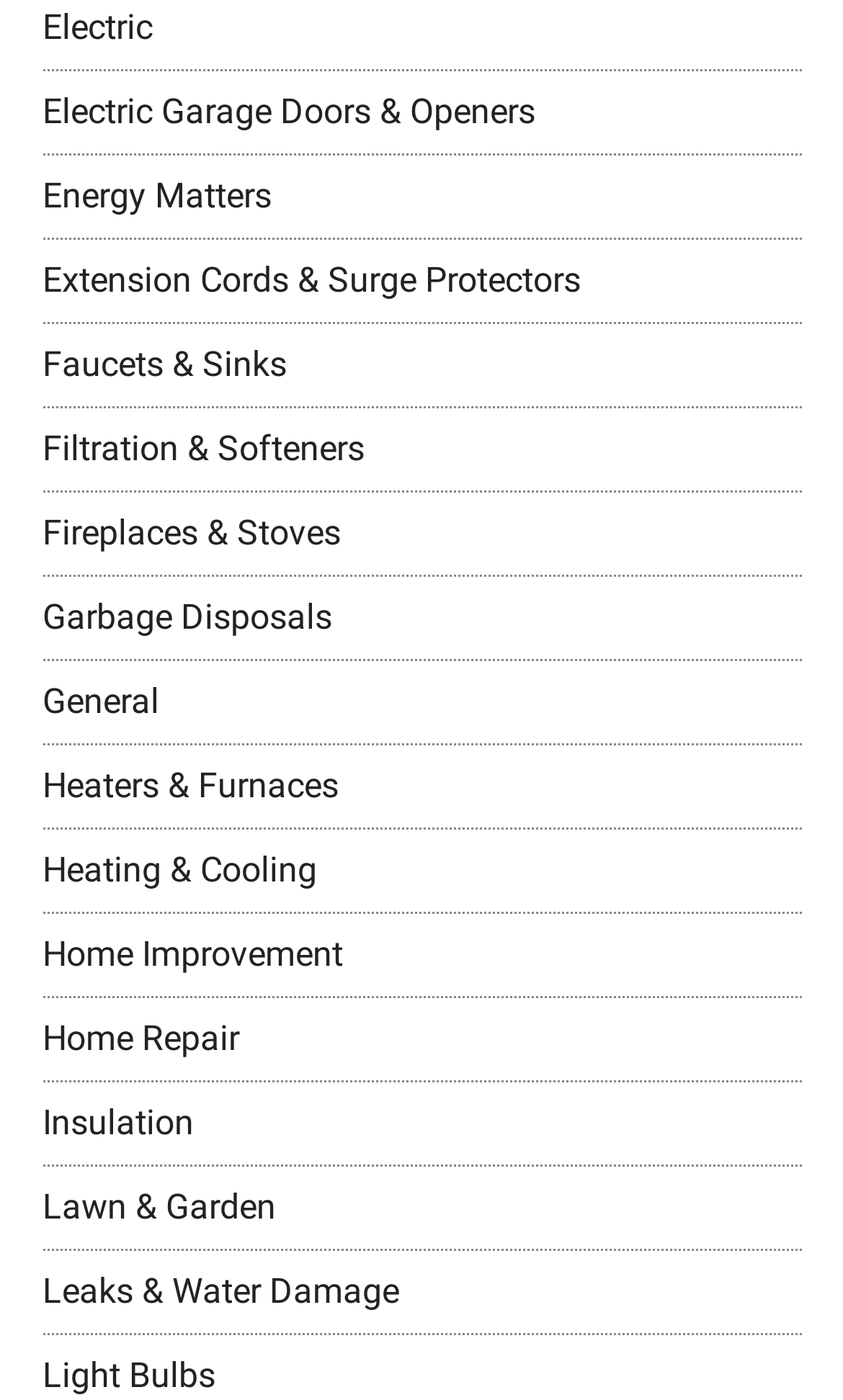Determine the bounding box coordinates of the section I need to click to execute the following instruction: "click on Electric". Provide the coordinates as four float numbers between 0 and 1, i.e., [left, top, right, bottom].

[0.05, 0.005, 0.181, 0.035]